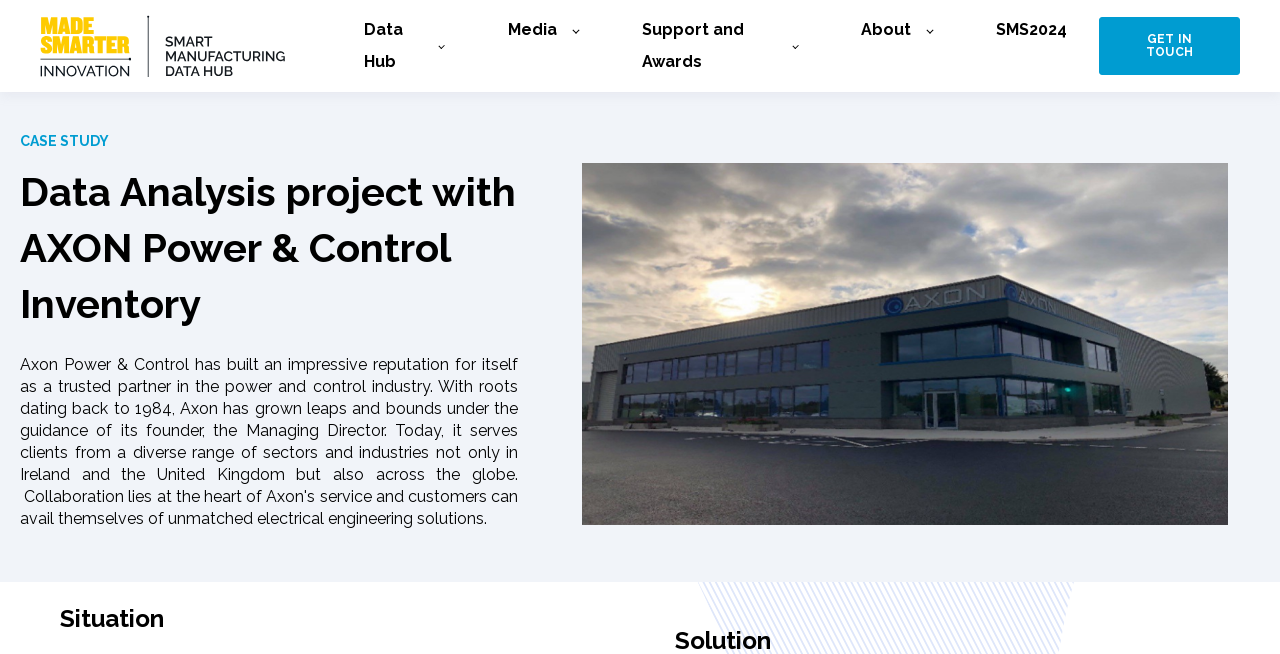Identify the bounding box coordinates for the region to click in order to carry out this instruction: "view the axon1 image". Provide the coordinates using four float numbers between 0 and 1, formatted as [left, top, right, bottom].

[0.455, 0.249, 0.959, 0.802]